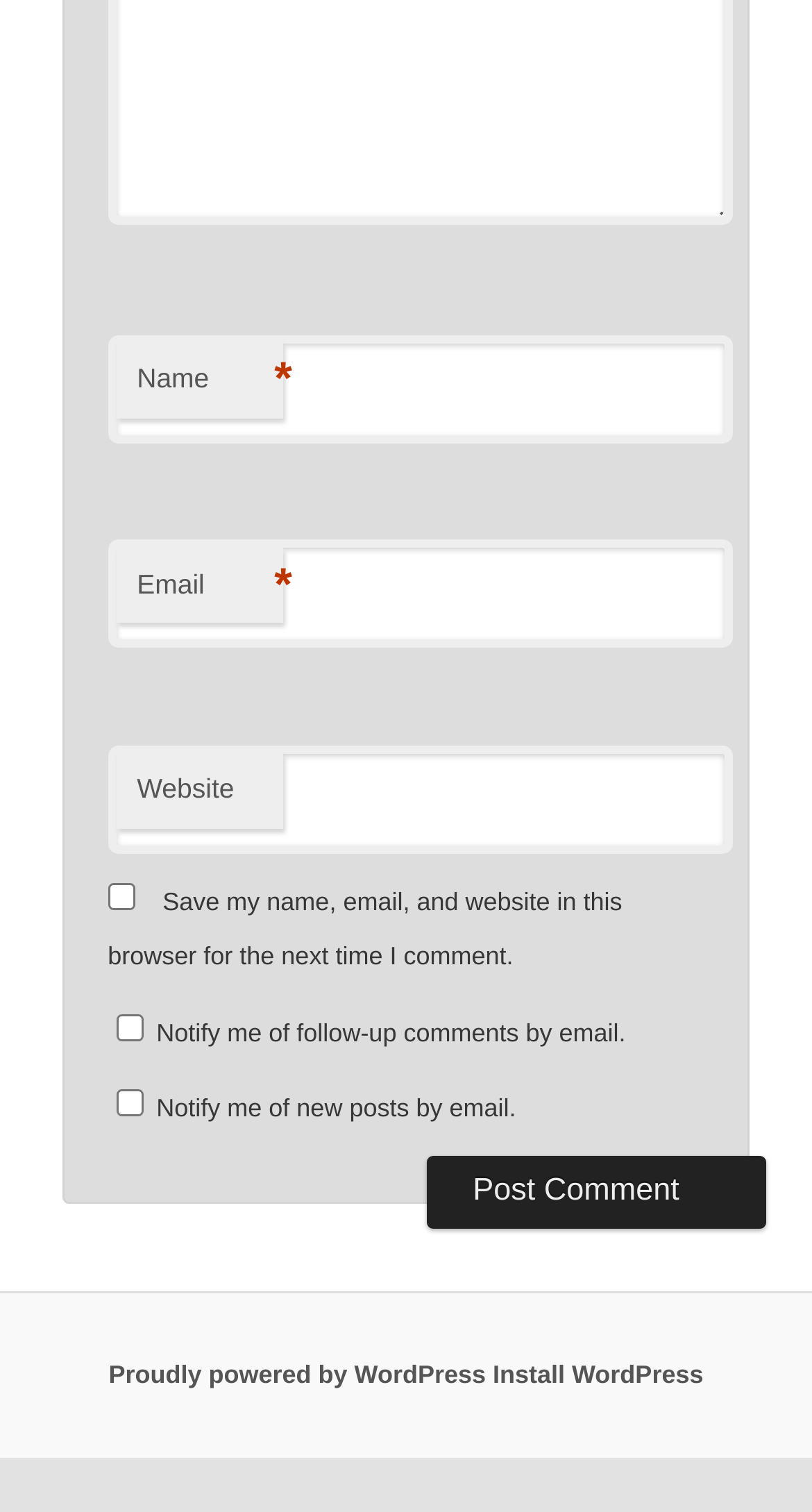What is the purpose of the checkbox at the top?
Please answer the question with as much detail as possible using the screenshot.

The checkbox at the top is labeled 'Save my name, email, and website in this browser for the next time I comment.' This suggests that its purpose is to save the user's comment information for future use.